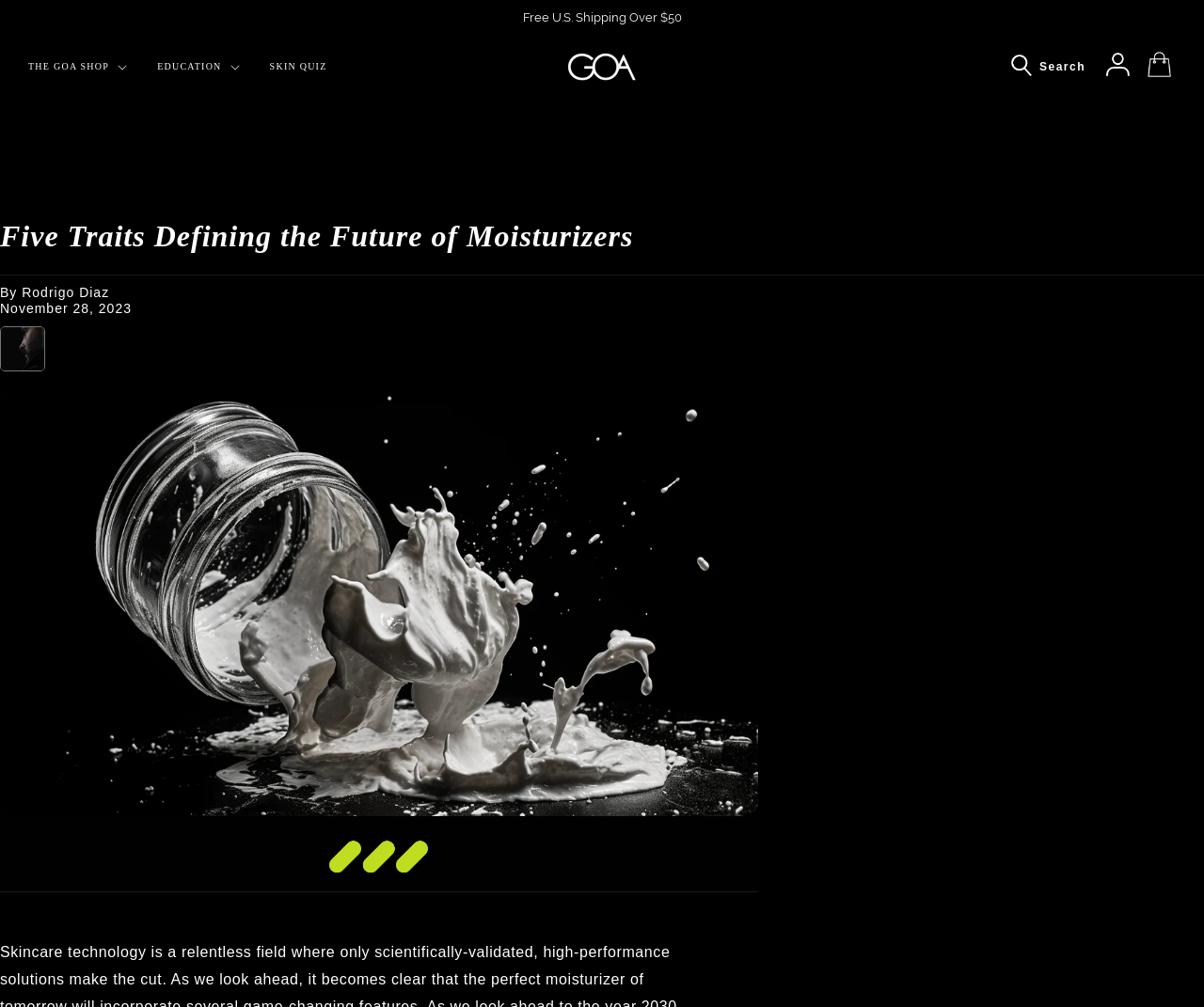What is the name of the skincare brand?
Please provide a comprehensive answer to the question based on the webpage screenshot.

I found the answer by looking at the top navigation bar, where I saw a link with the text 'GOA Skincare' and an accompanying image with the same text. This suggests that GOA Skincare is the name of the skincare brand.